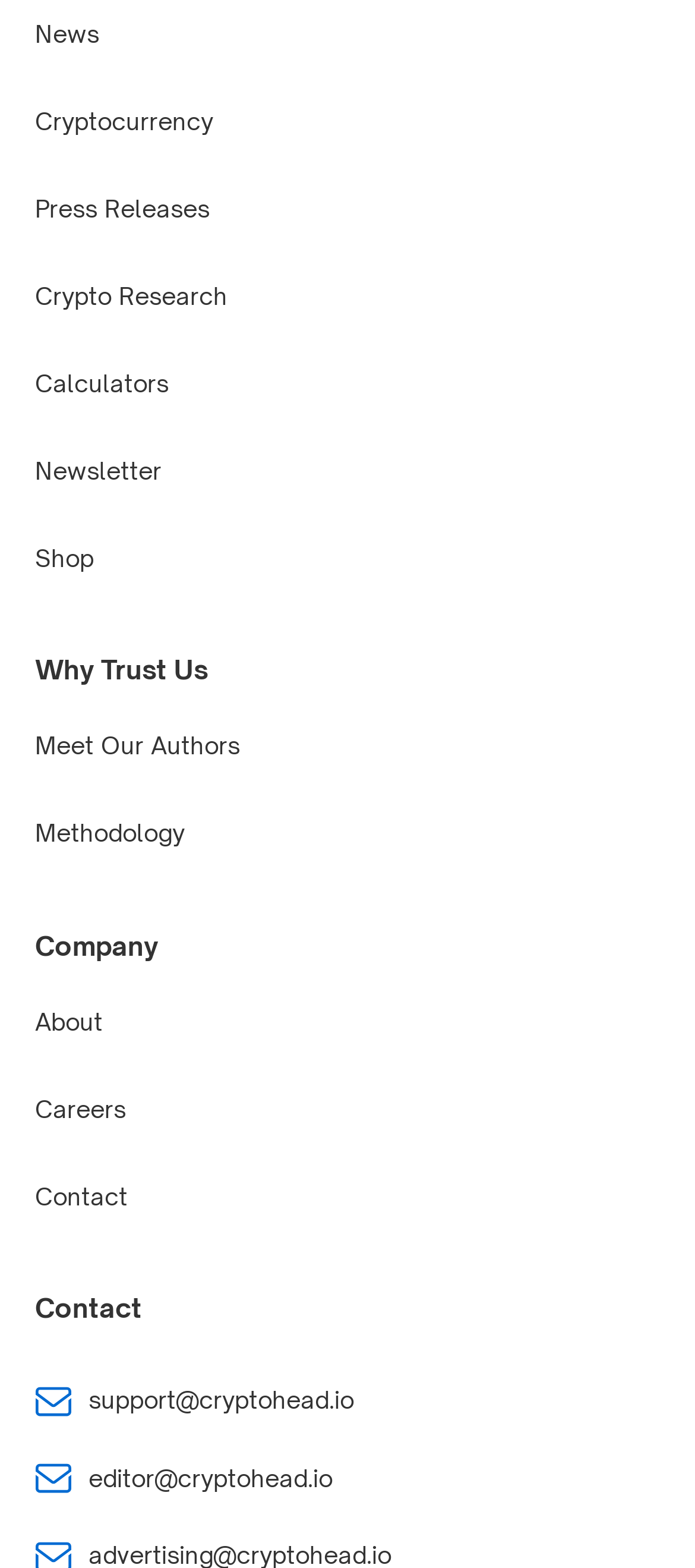Please identify the bounding box coordinates of the element I should click to complete this instruction: 'Go to the shop'. The coordinates should be given as four float numbers between 0 and 1, like this: [left, top, right, bottom].

[0.05, 0.347, 0.135, 0.365]